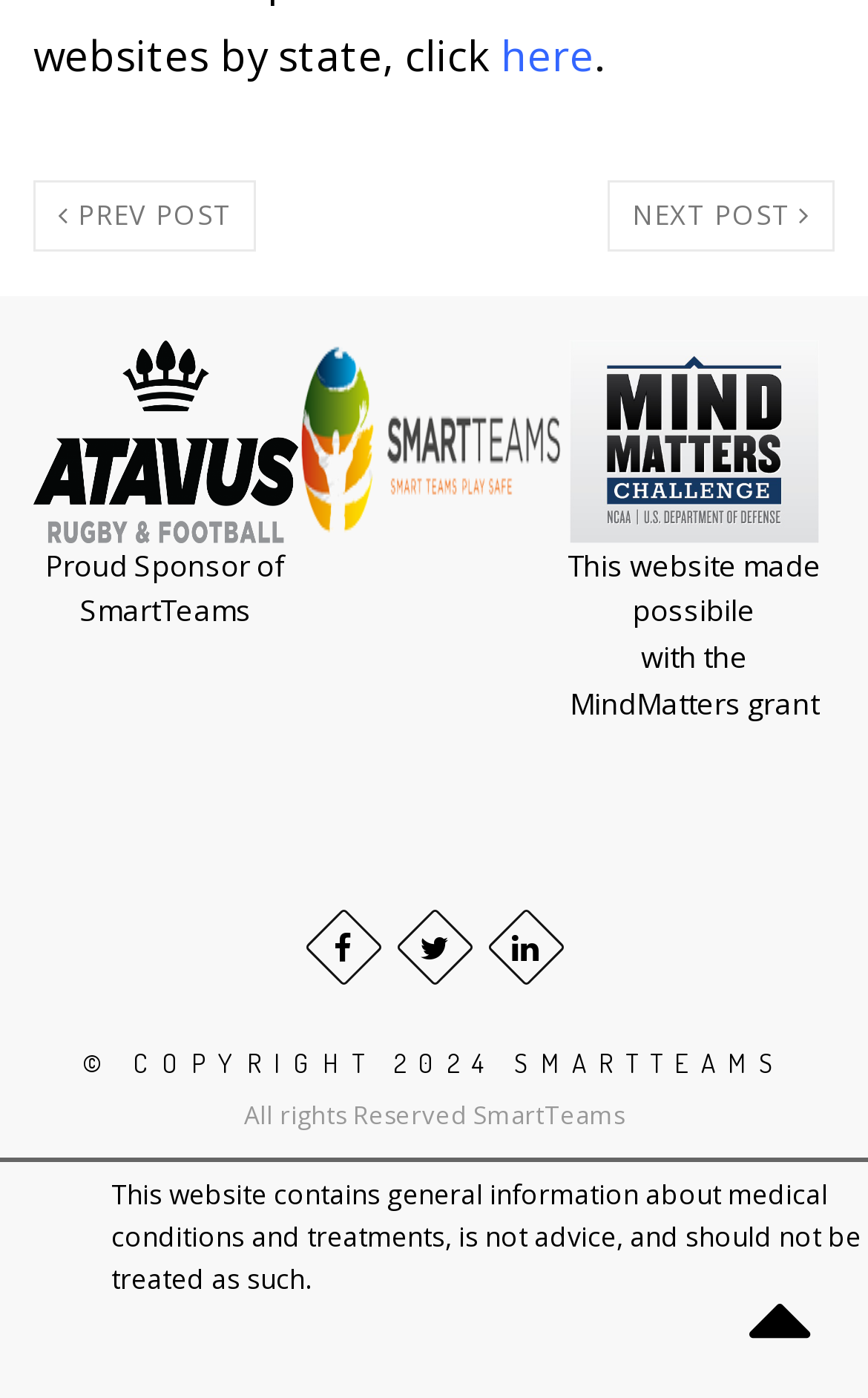Determine the bounding box coordinates of the UI element described below. Use the format (top-left x, top-left y, bottom-right x, bottom-right y) with floating point numbers between 0 and 1: here.

[0.577, 0.019, 0.695, 0.059]